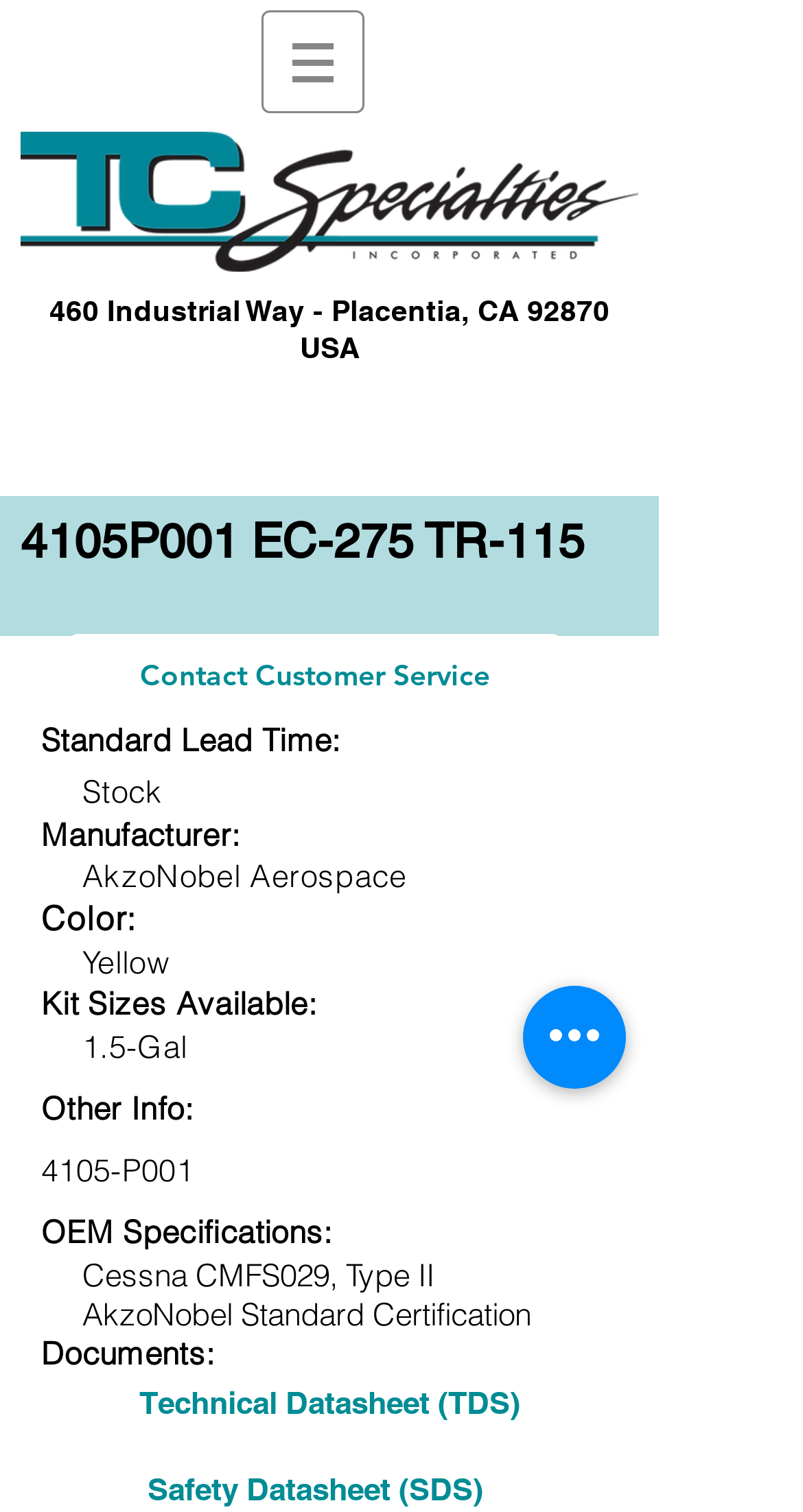Using the description: "aria-label="Quick actions"", determine the UI element's bounding box coordinates. Ensure the coordinates are in the format of four float numbers between 0 and 1, i.e., [left, top, right, bottom].

[0.651, 0.652, 0.779, 0.72]